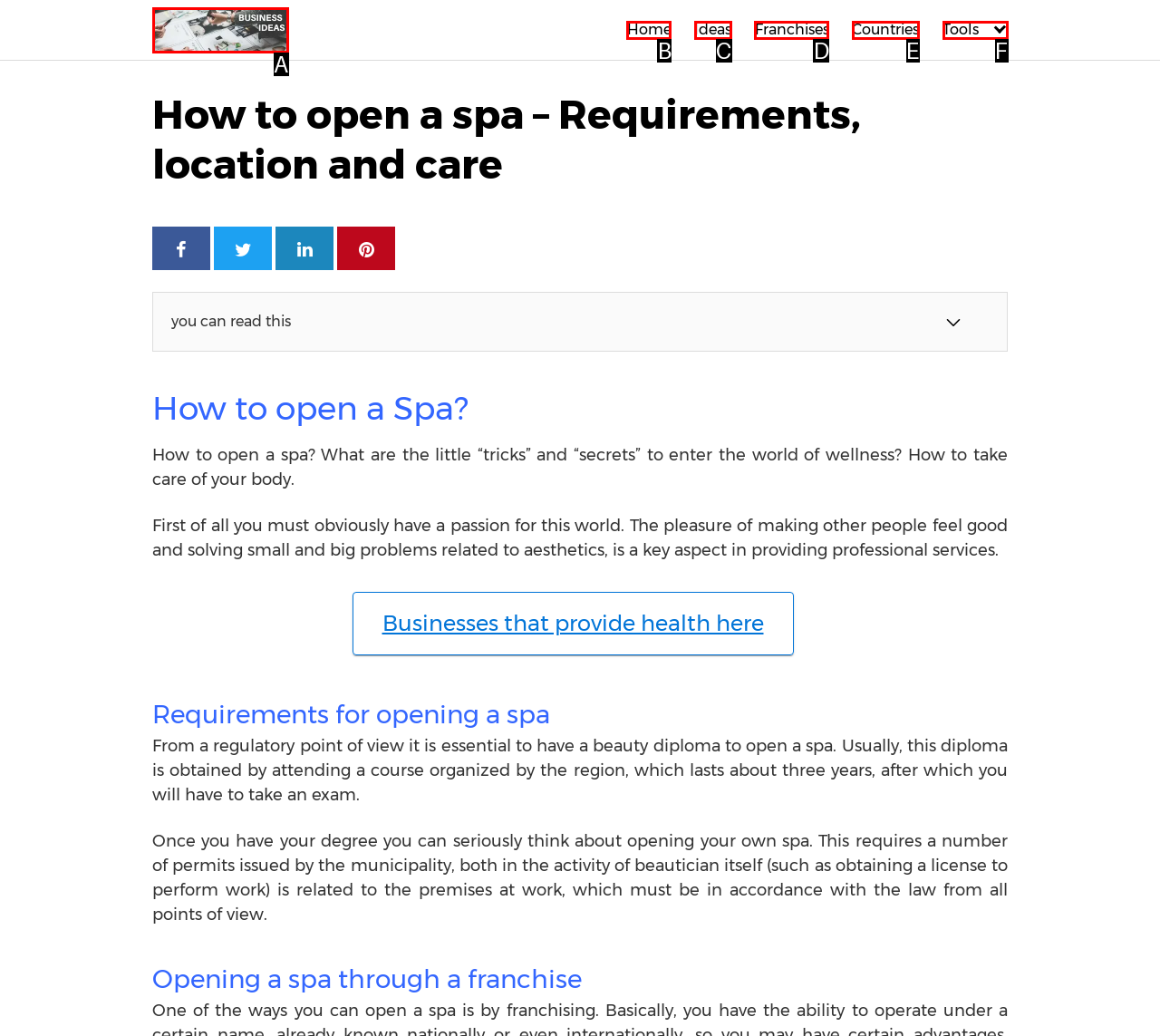Select the letter of the HTML element that best fits the description: Countries
Answer with the corresponding letter from the provided choices.

E